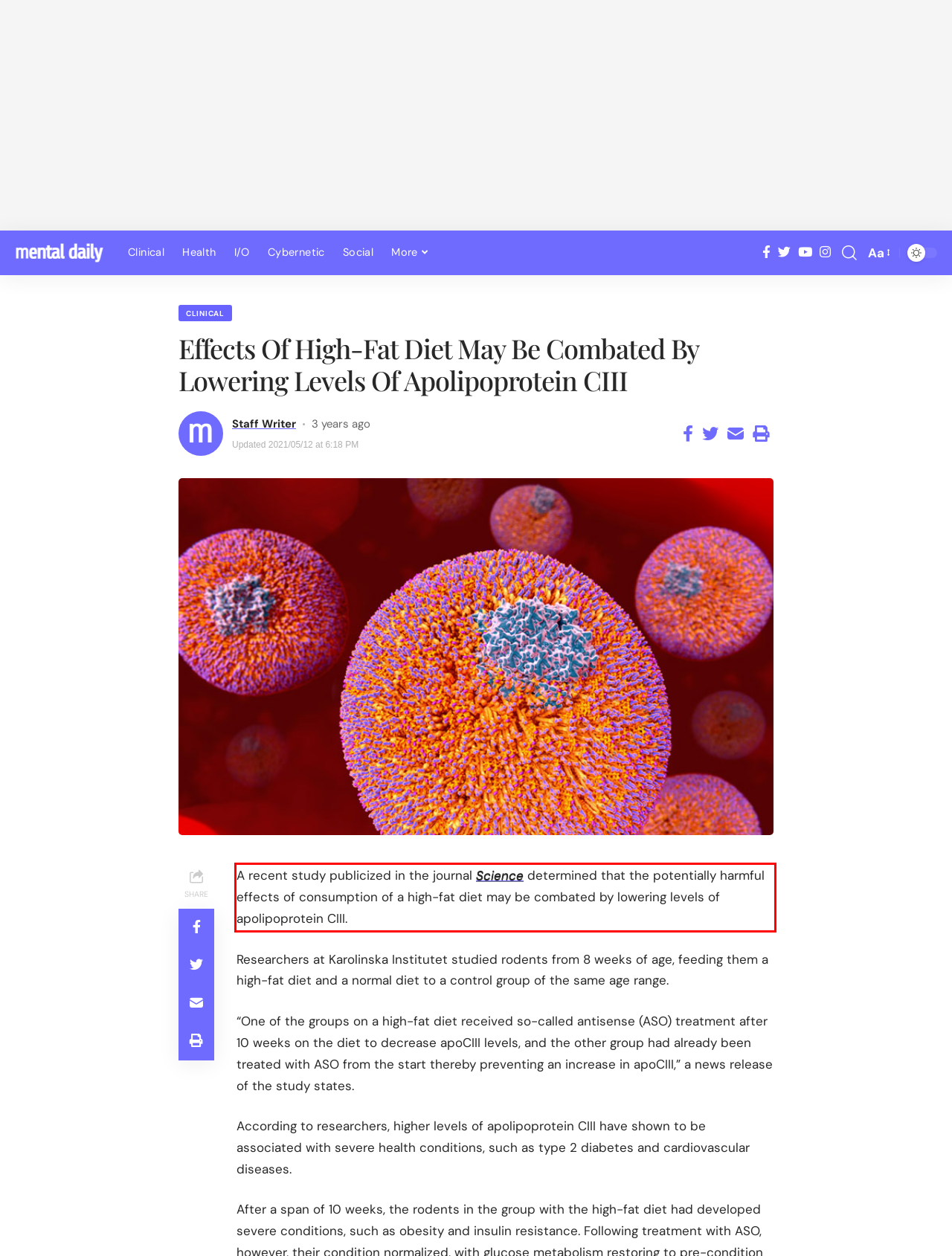Look at the webpage screenshot and recognize the text inside the red bounding box.

A recent study publicized in the journal Science determined that the potentially harmful effects of consumption of a high-fat diet may be combated by lowering levels of apolipoprotein CIII.